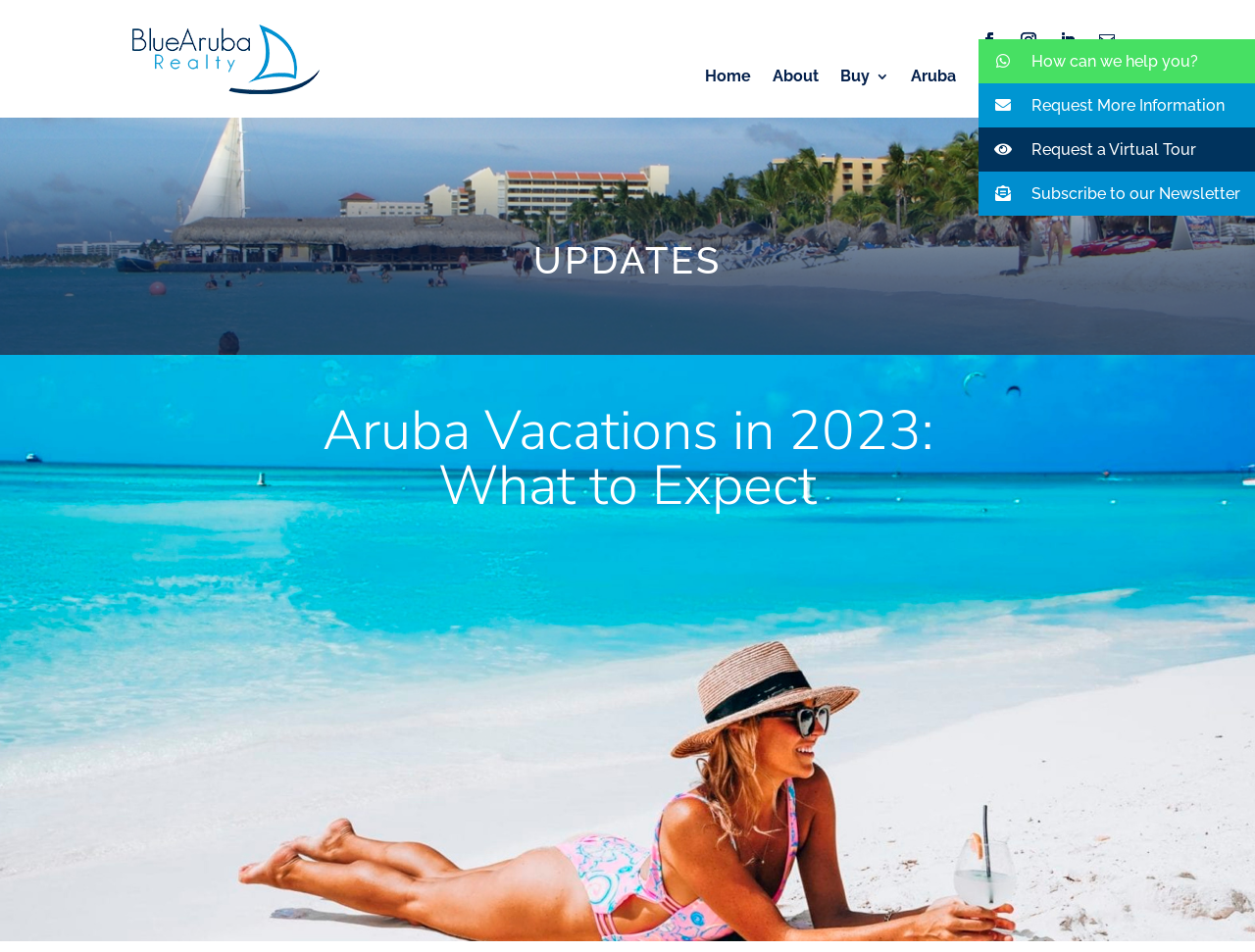Please examine the image and answer the question with a detailed explanation:
What is the theme of the webpage?

The presence of links related to Aruba, updates, and vacations, as well as the heading 'Aruba Vacations in 2023: What to Expect', suggests that the theme of the webpage is related to travel, specifically vacations in Aruba.